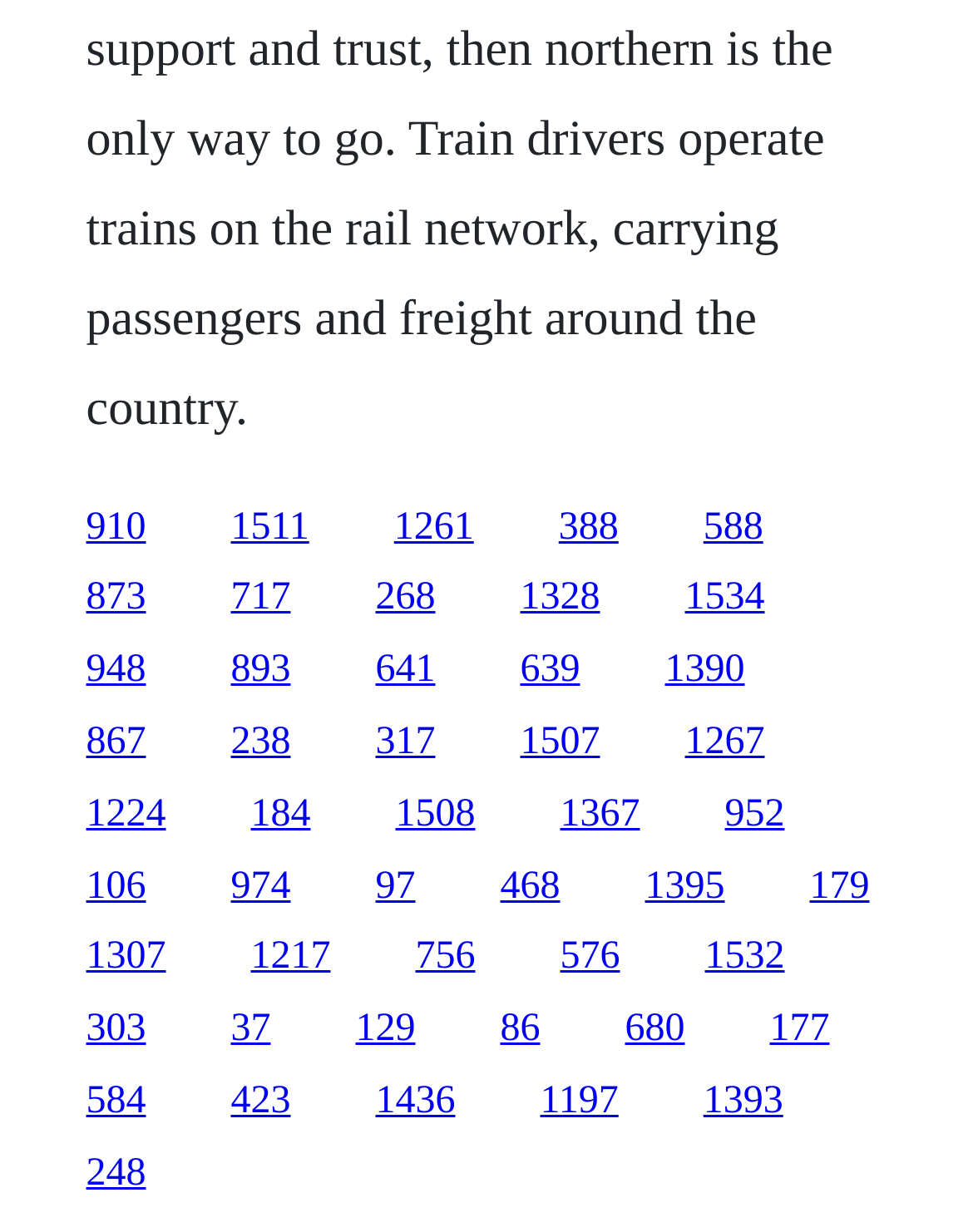Pinpoint the bounding box coordinates of the clickable element to carry out the following instruction: "click the first link."

[0.088, 0.41, 0.15, 0.445]